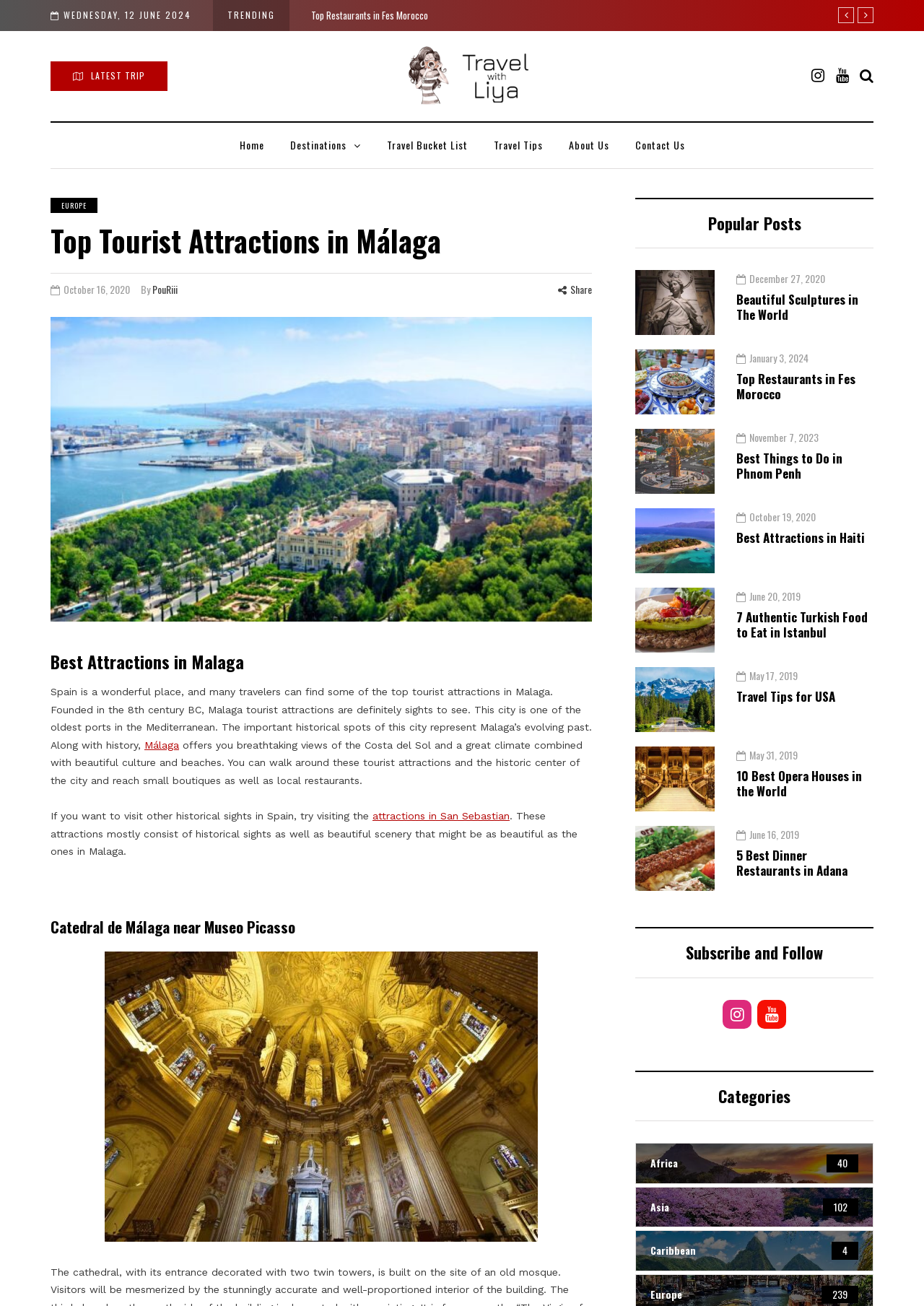Please identify the bounding box coordinates of the element's region that needs to be clicked to fulfill the following instruction: "Visit the 'Travel Bucket List' page". The bounding box coordinates should consist of four float numbers between 0 and 1, i.e., [left, top, right, bottom].

[0.404, 0.105, 0.52, 0.117]